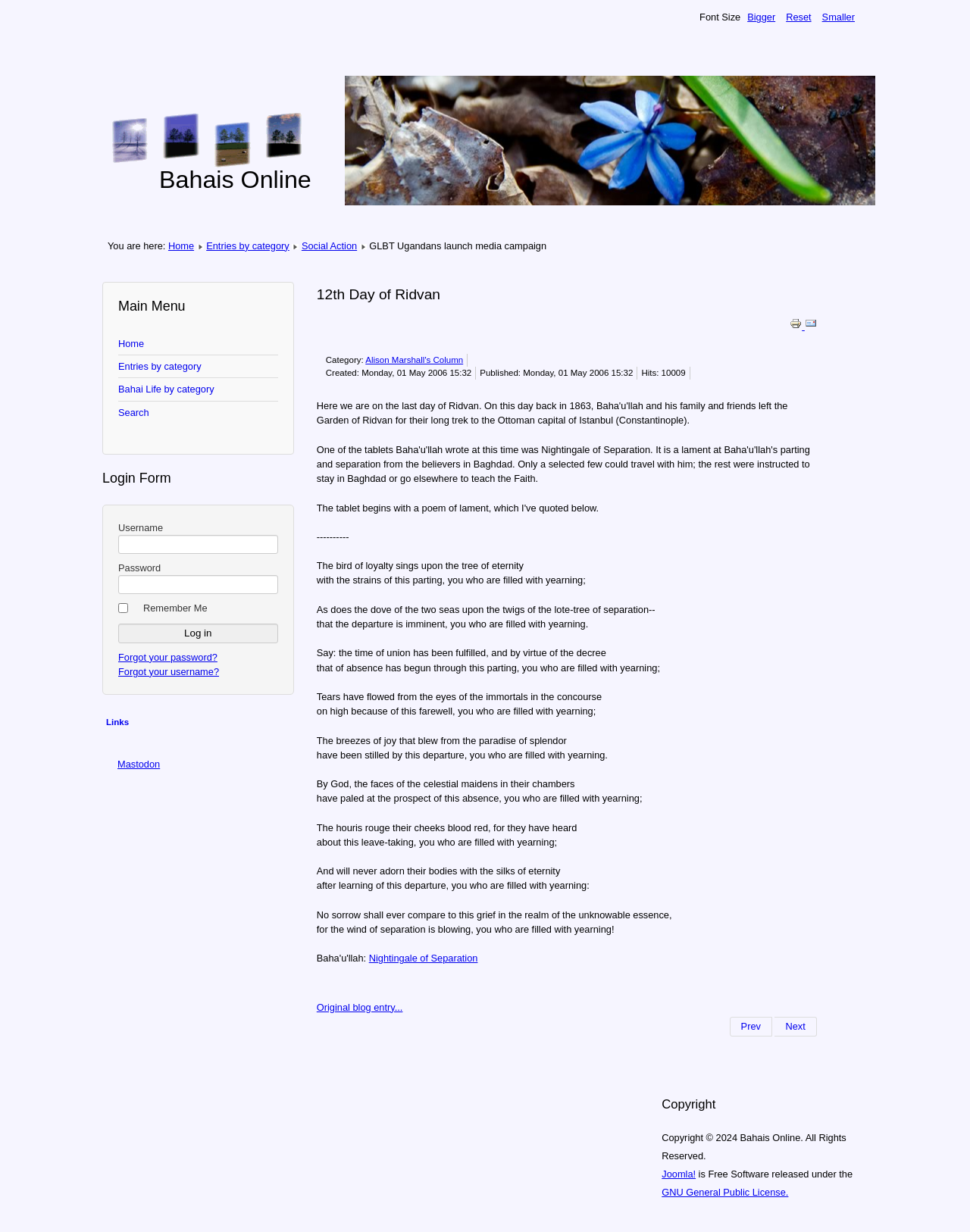Please give a short response to the question using one word or a phrase:
What is the category of the article?

Alison Marshall's Column